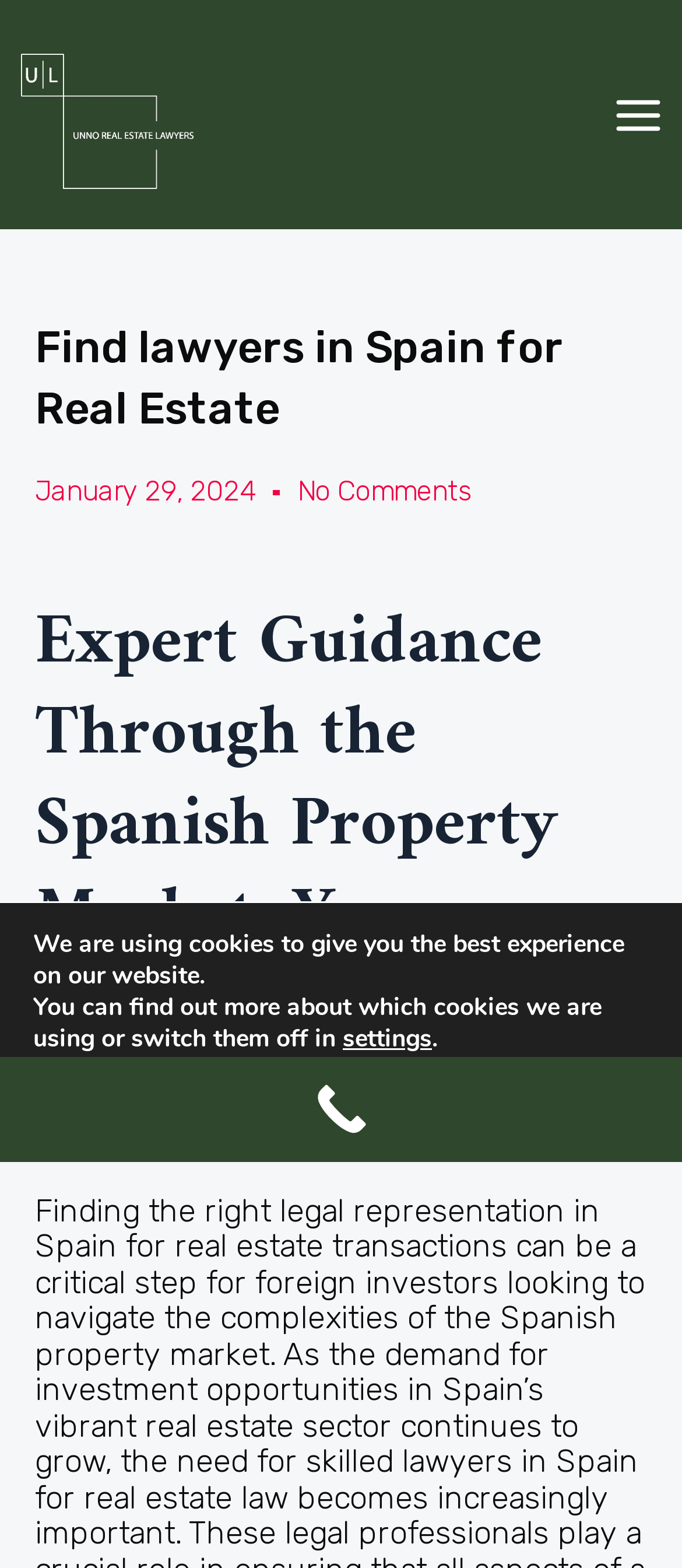Identify the bounding box coordinates of the HTML element based on this description: "admin".

None